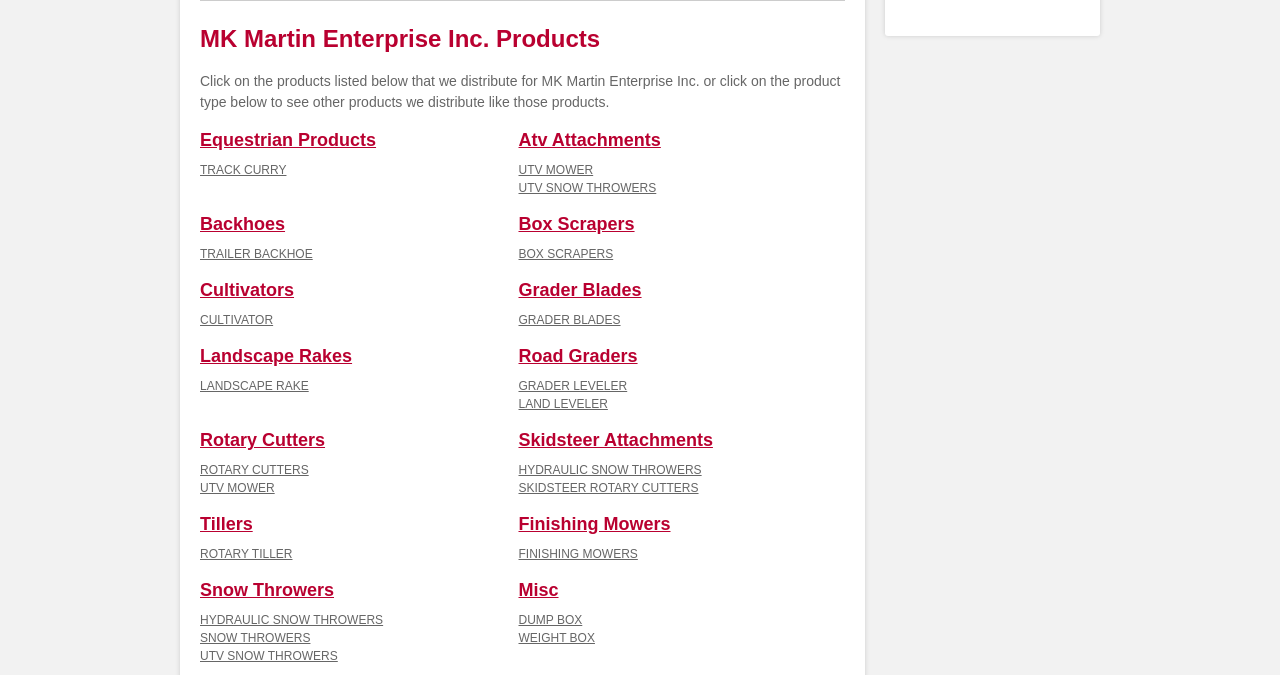Using the format (top-left x, top-left y, bottom-right x, bottom-right y), provide the bounding box coordinates for the described UI element. All values should be floating point numbers between 0 and 1: HYDRAULIC SNOW THROWERS

[0.156, 0.908, 0.299, 0.929]